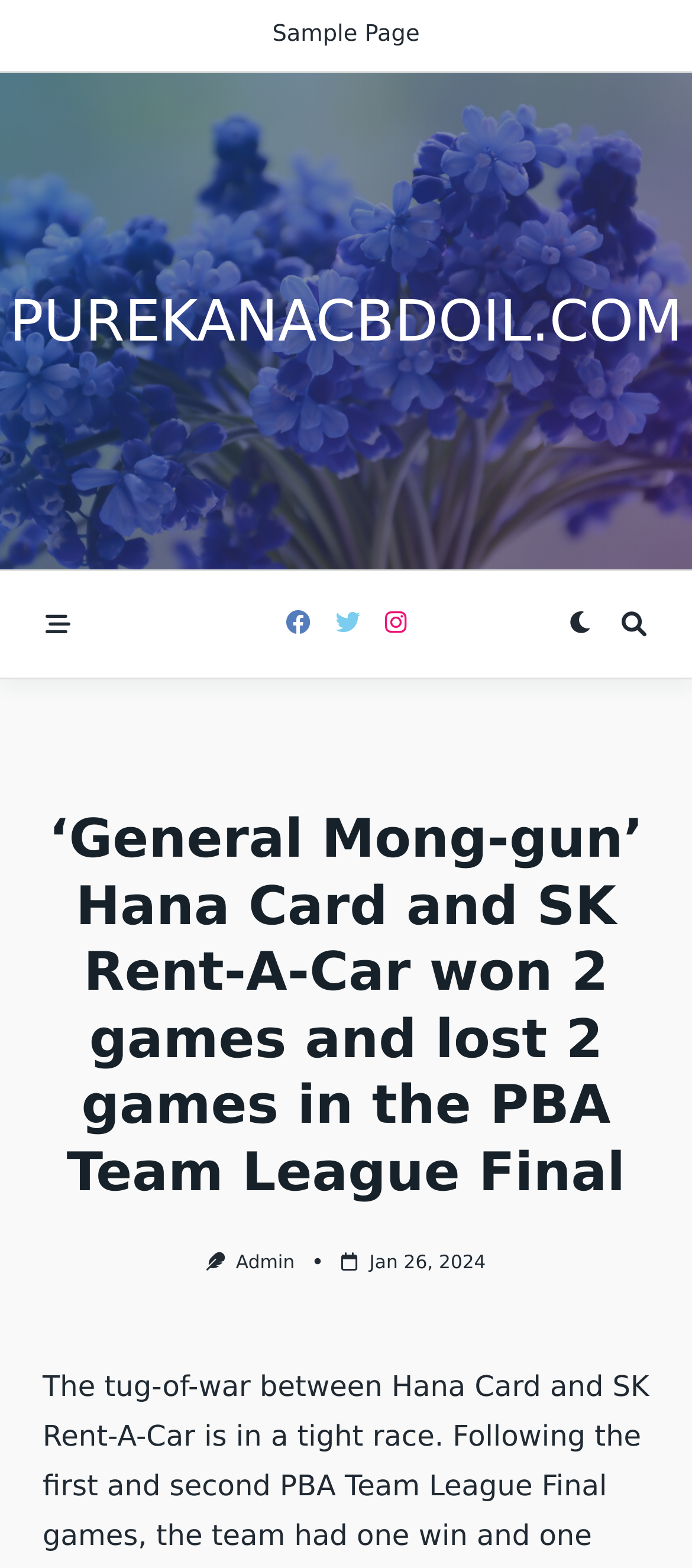How many social media links are available?
Provide a detailed answer to the question, using the image to inform your response.

There are four social media links available, represented by the icons '', '', '', and '', which are commonly used to represent social media platforms.